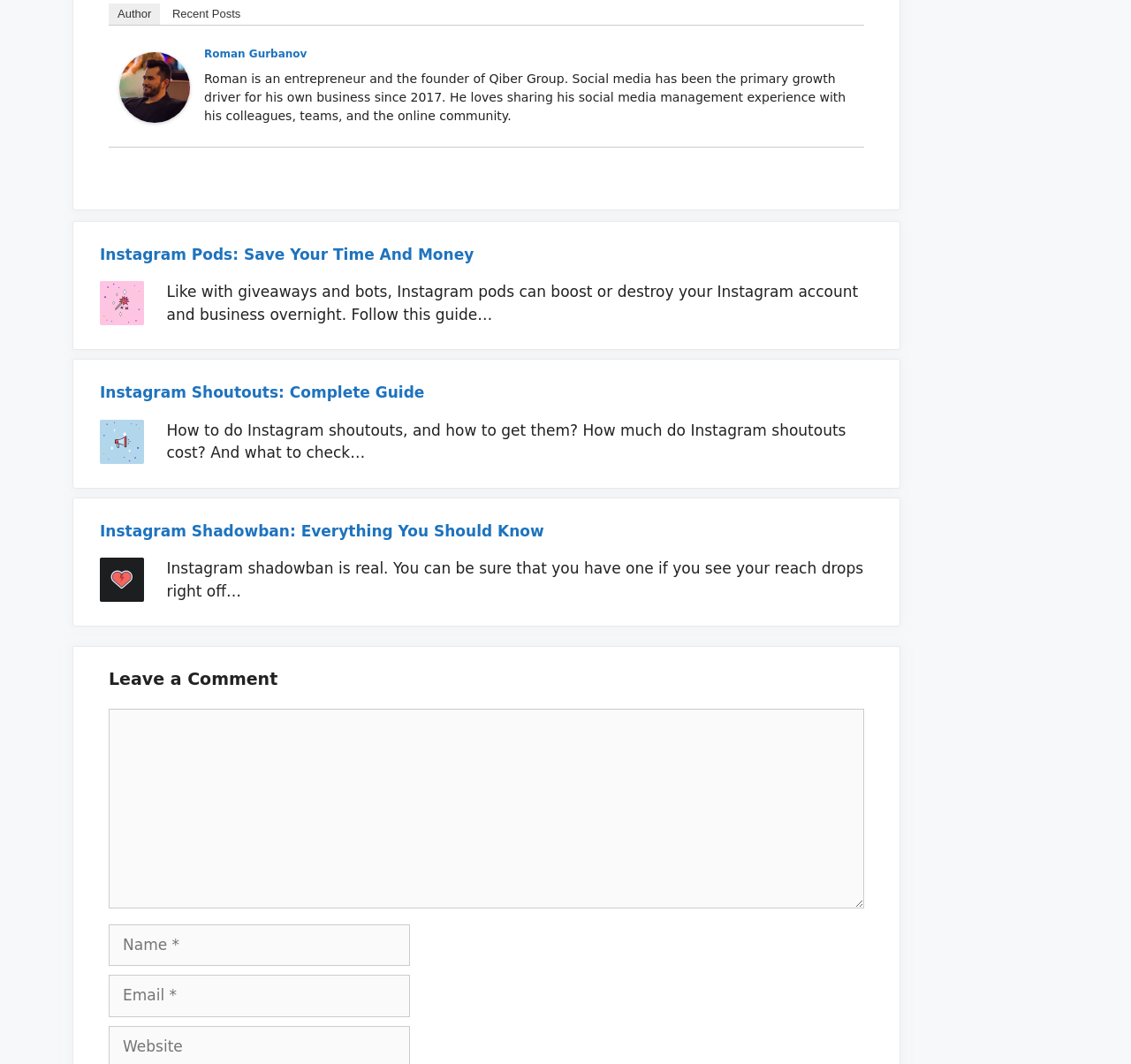Respond to the following question using a concise word or phrase: 
Is the author sharing personal experience?

Yes